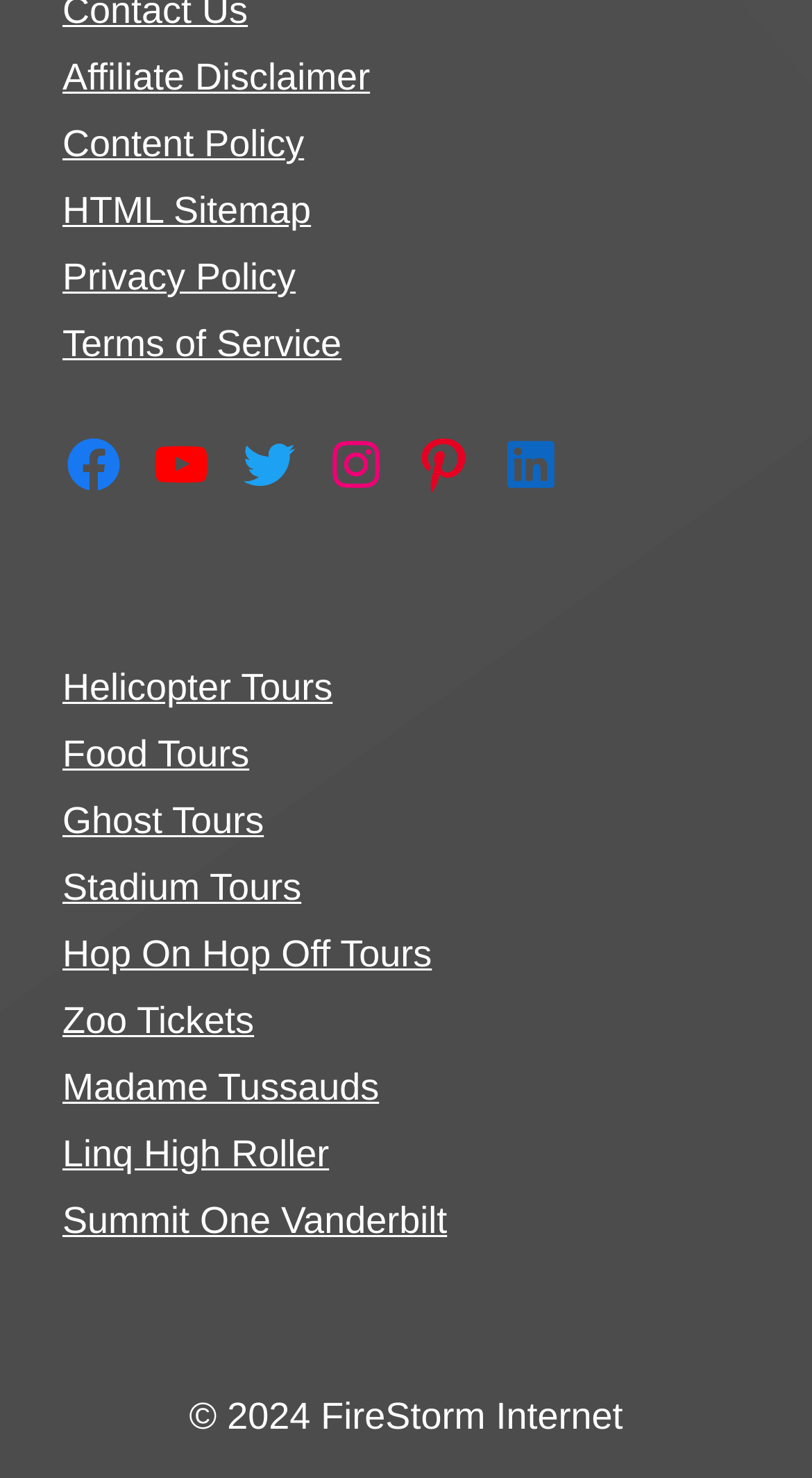Please identify the bounding box coordinates of the area I need to click to accomplish the following instruction: "Visit Facebook page".

[0.077, 0.293, 0.154, 0.336]